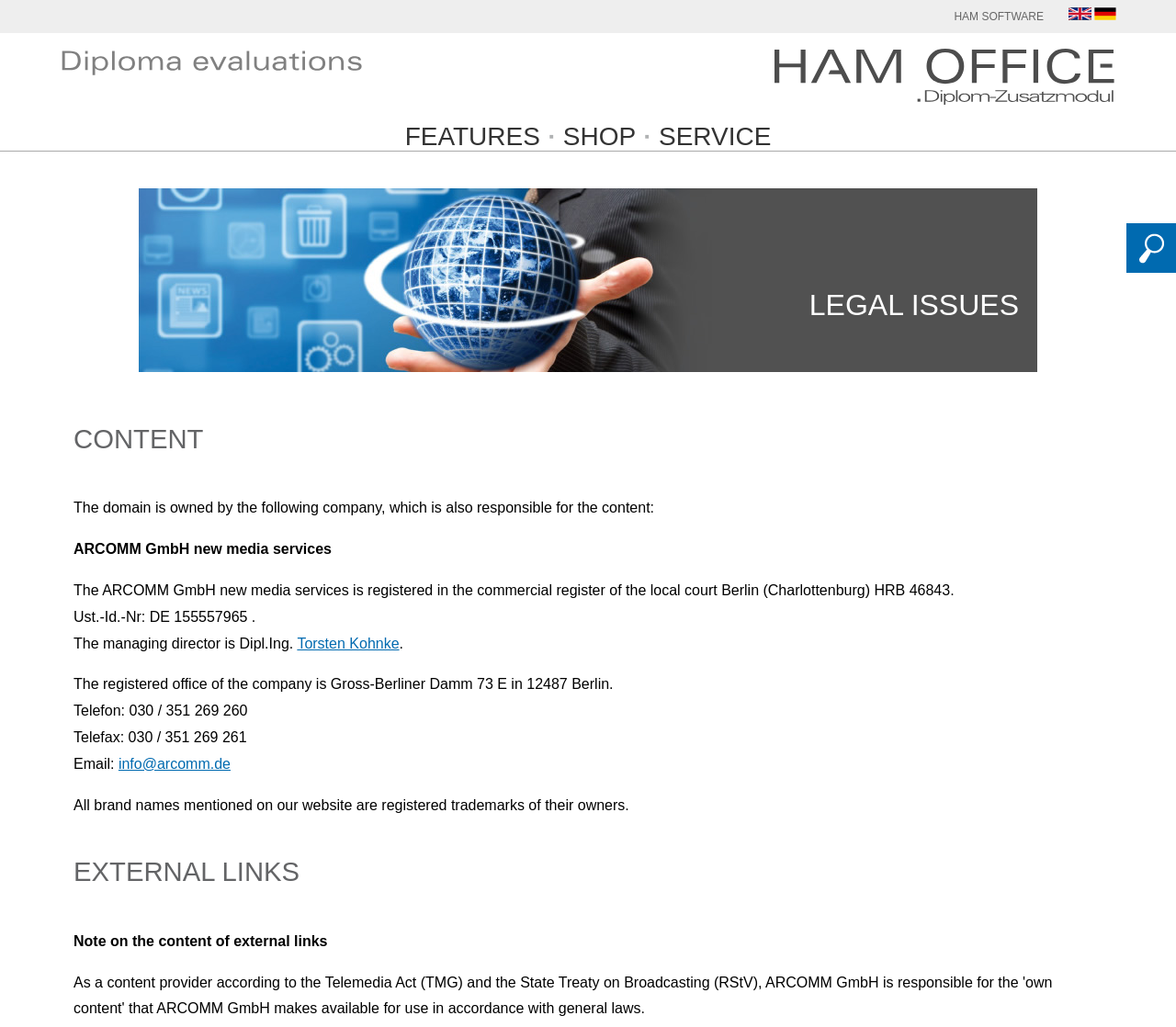What is the phone number of the company?
Using the visual information, respond with a single word or phrase.

030 / 351 269 260